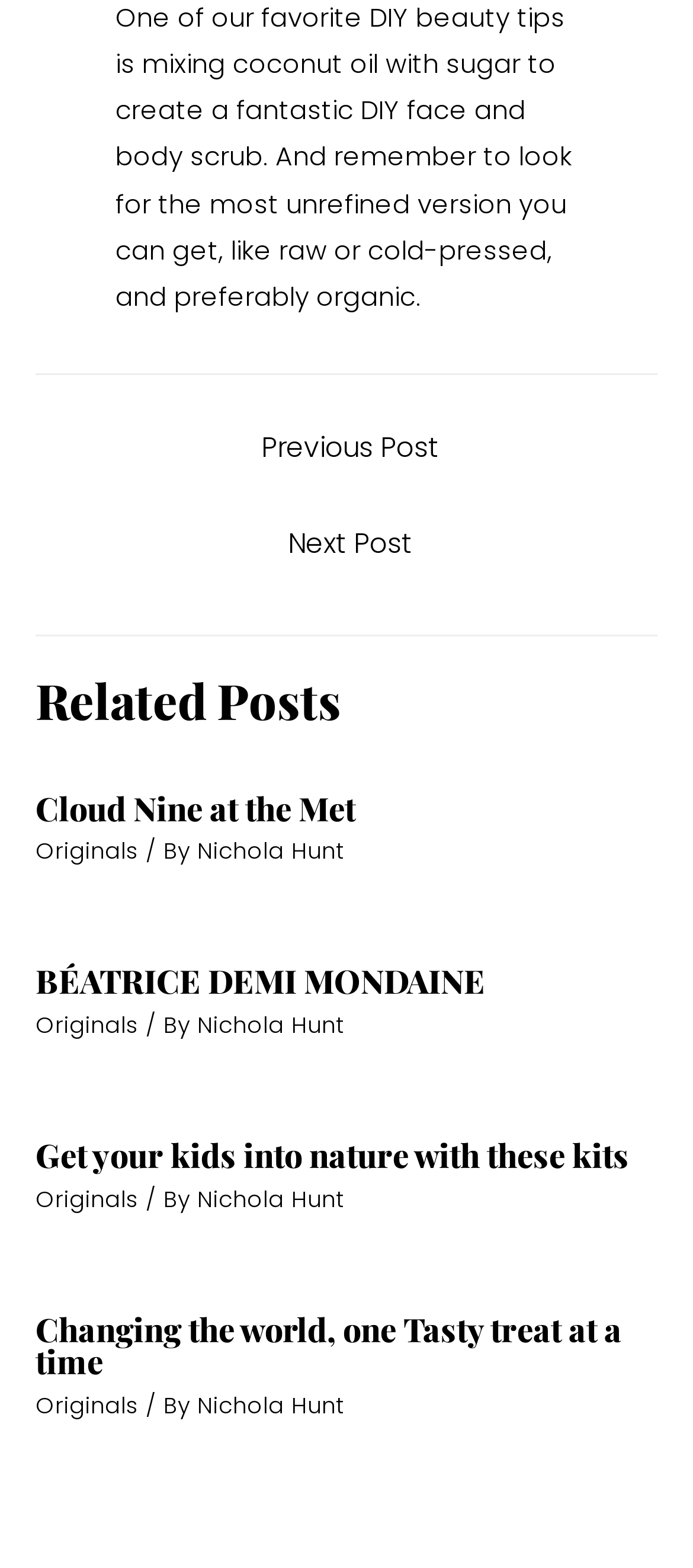Please provide a one-word or phrase answer to the question: 
What is the purpose of the 'Previous Post' and 'Next Post' links?

To navigate between posts